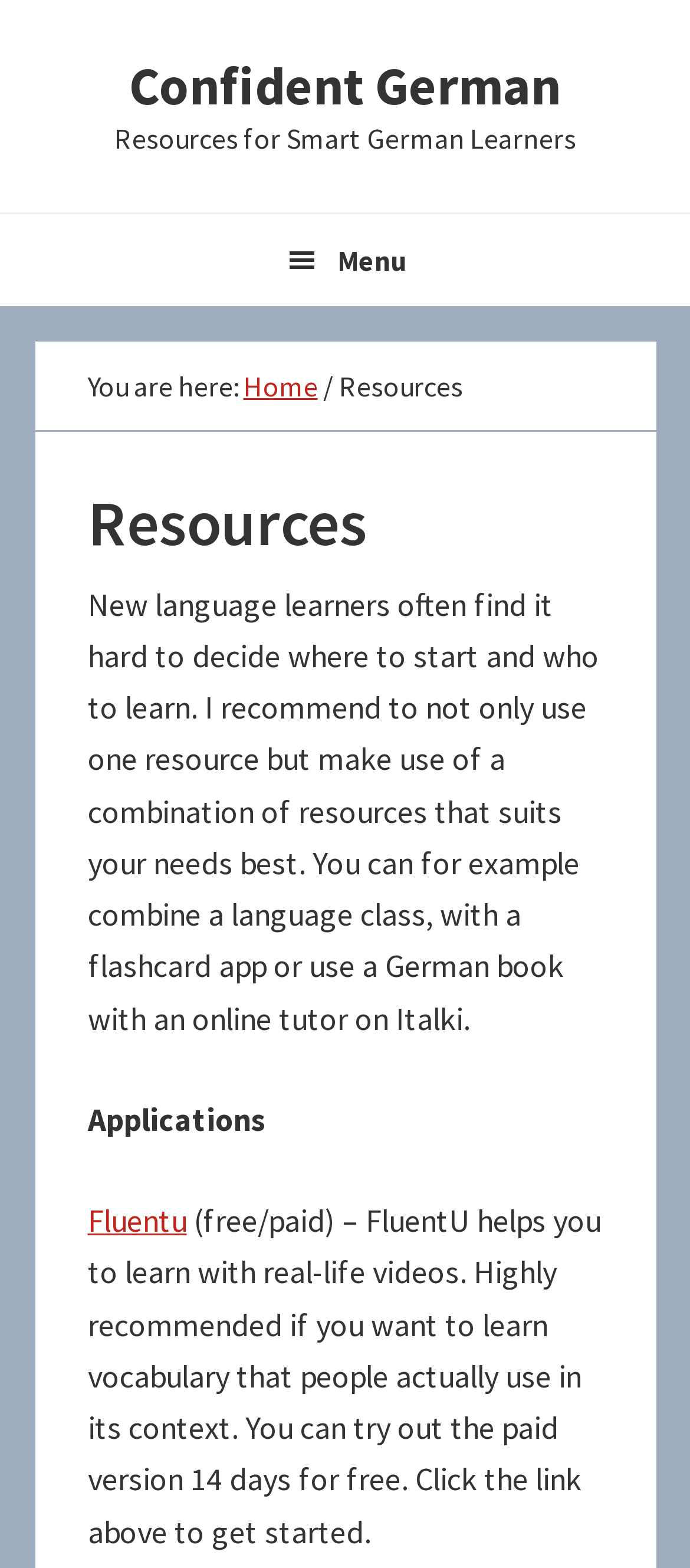What is the purpose of the 'Resources' section?
Provide an in-depth and detailed answer to the question.

The 'Resources' section on the webpage appears to be providing a list of language learning resources, including applications and other tools, to help learners improve their German language skills.